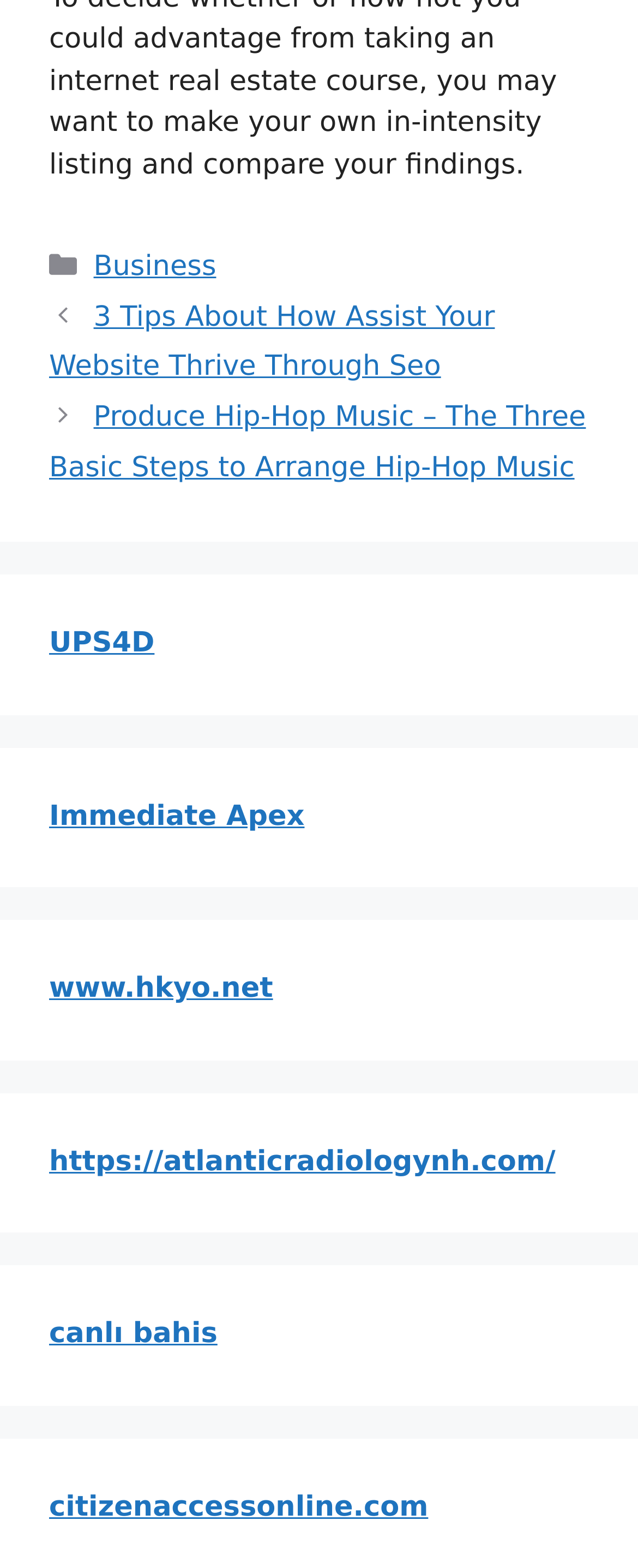What is the title of the second post?
Observe the image and answer the question with a one-word or short phrase response.

Produce Hip-Hop Music